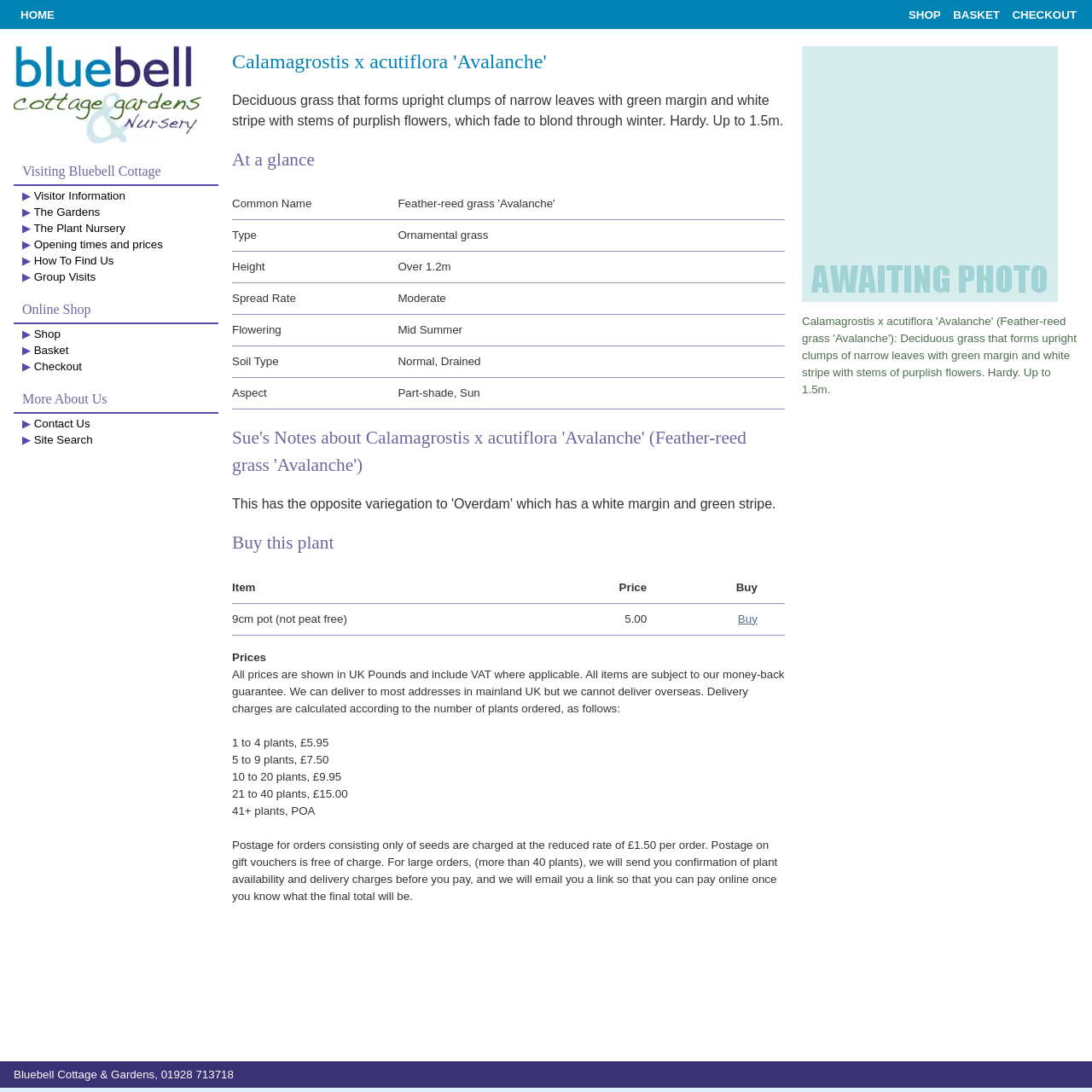Predict the bounding box of the UI element that fits this description: "The Plant Nursery".

[0.012, 0.202, 0.2, 0.216]